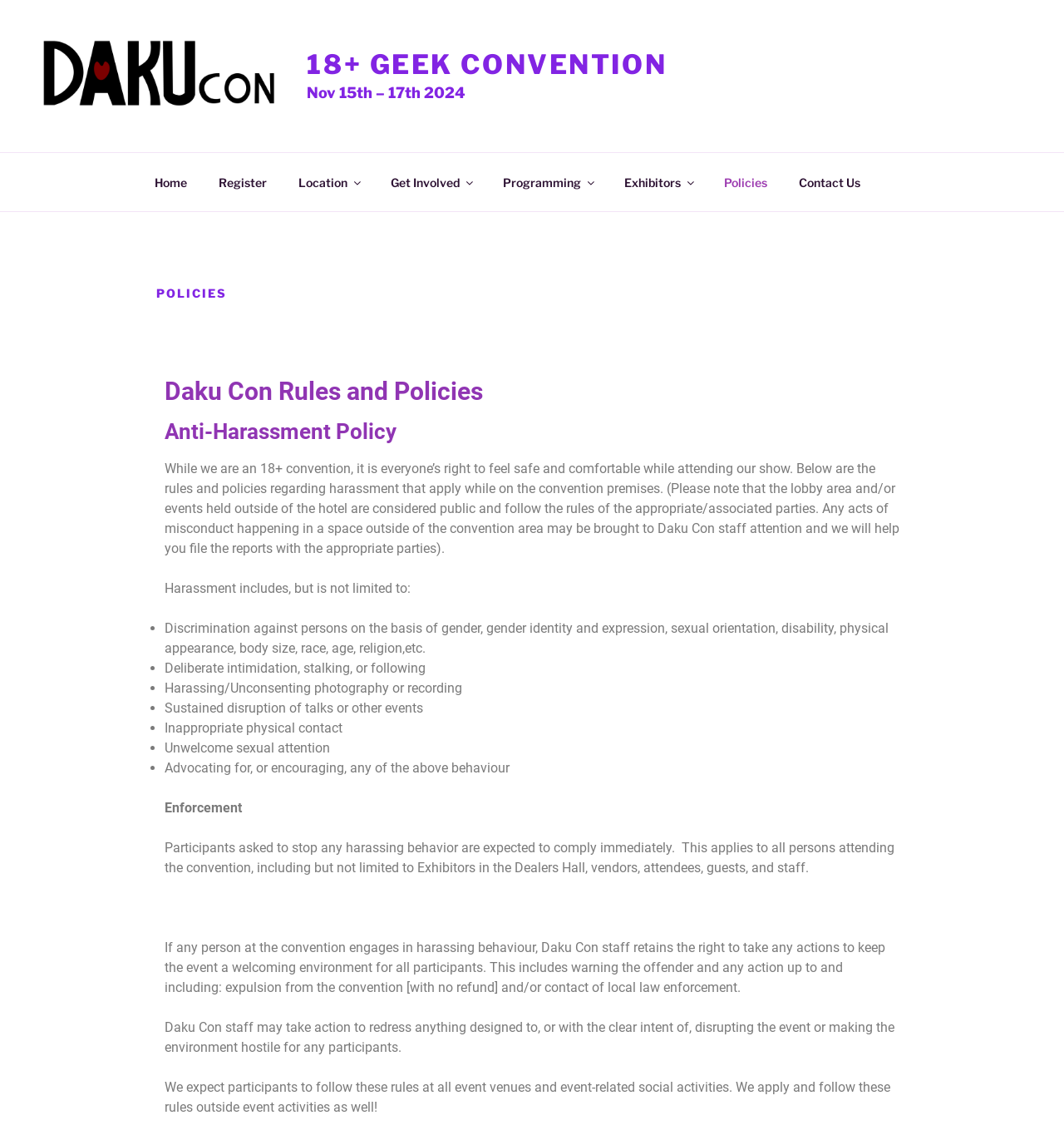What is the date of the 18+ Geek Convention?
Based on the image, give a concise answer in the form of a single word or short phrase.

Nov 15th – 17th 2024